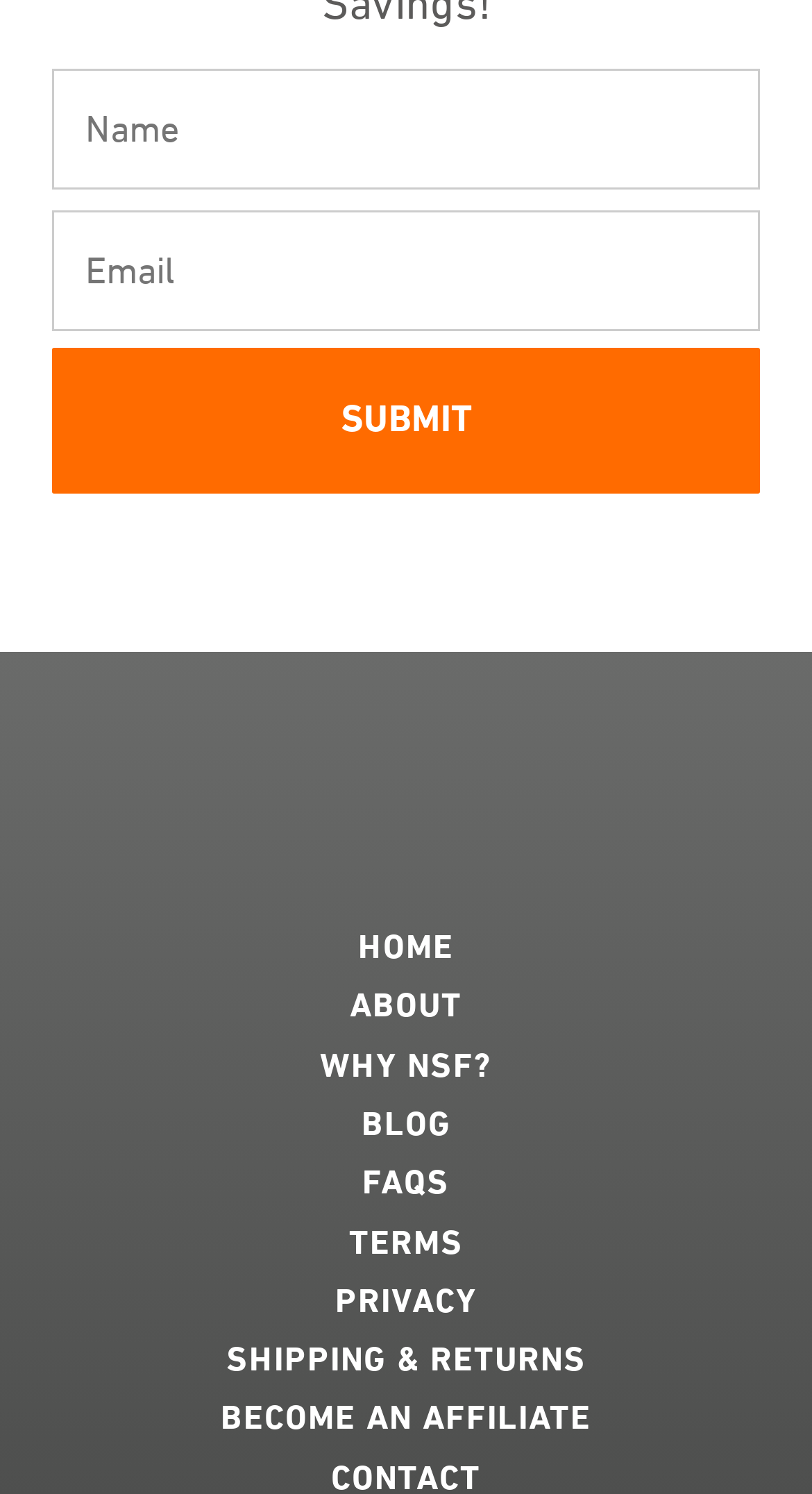Answer succinctly with a single word or phrase:
What is the text on the submit button?

SUBMIT